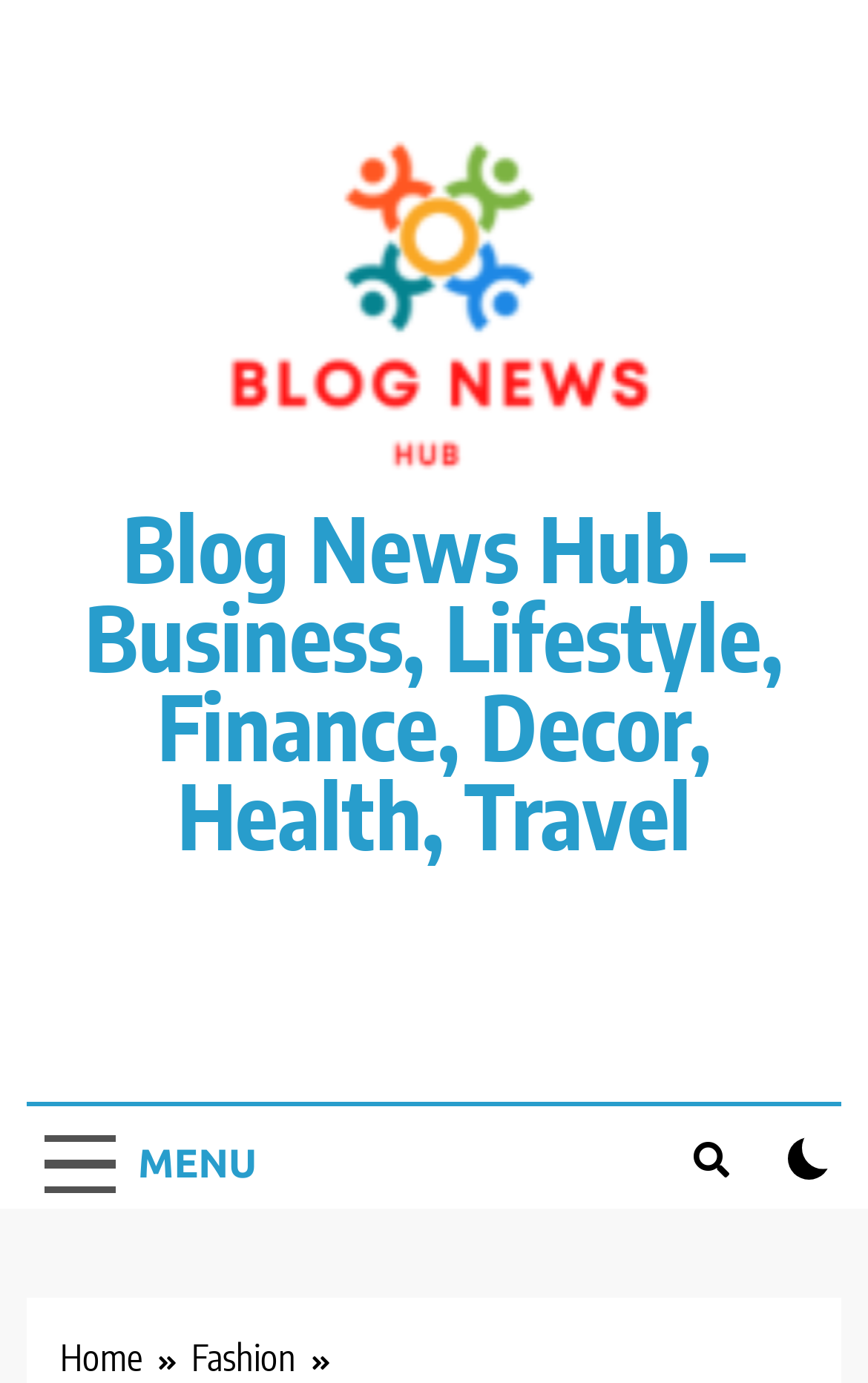Calculate the bounding box coordinates for the UI element based on the following description: "Menu". Ensure the coordinates are four float numbers between 0 and 1, i.e., [left, top, right, bottom].

[0.031, 0.806, 0.316, 0.875]